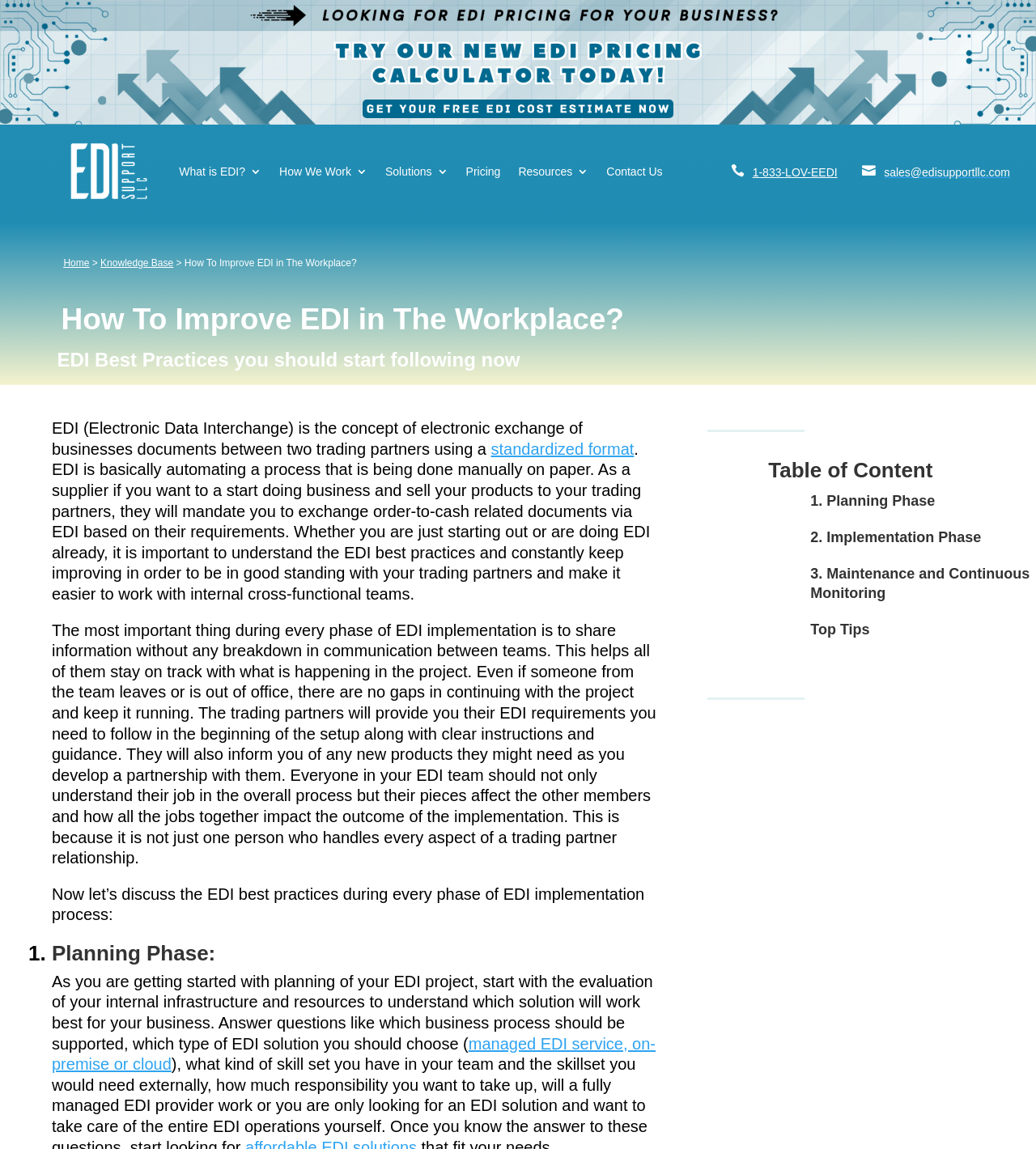Could you determine the bounding box coordinates of the clickable element to complete the instruction: "Contact Us"? Provide the coordinates as four float numbers between 0 and 1, i.e., [left, top, right, bottom].

[0.585, 0.144, 0.639, 0.16]